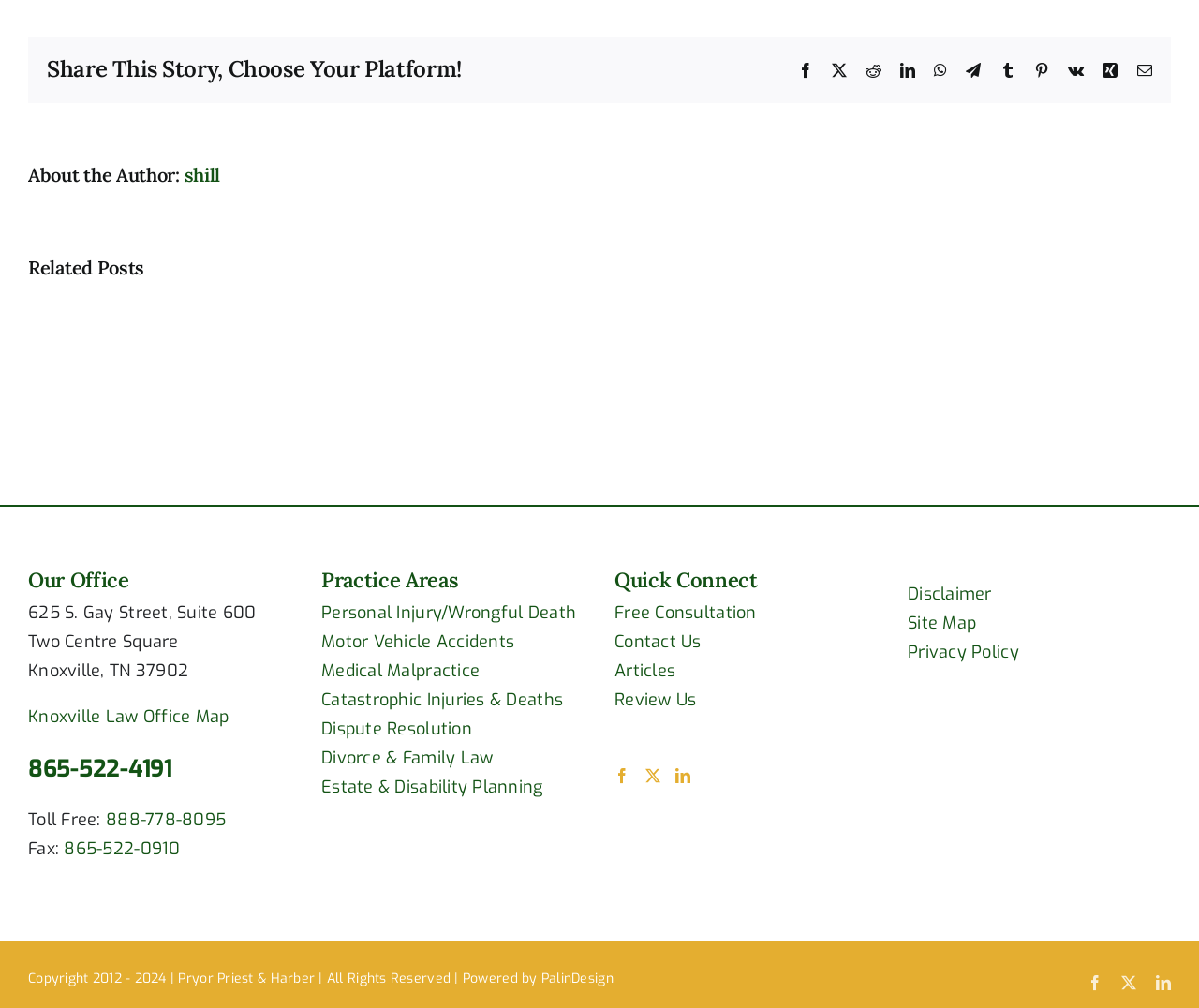What is the address of the law office?
Refer to the image and provide a one-word or short phrase answer.

625 S. Gay Street, Suite 600